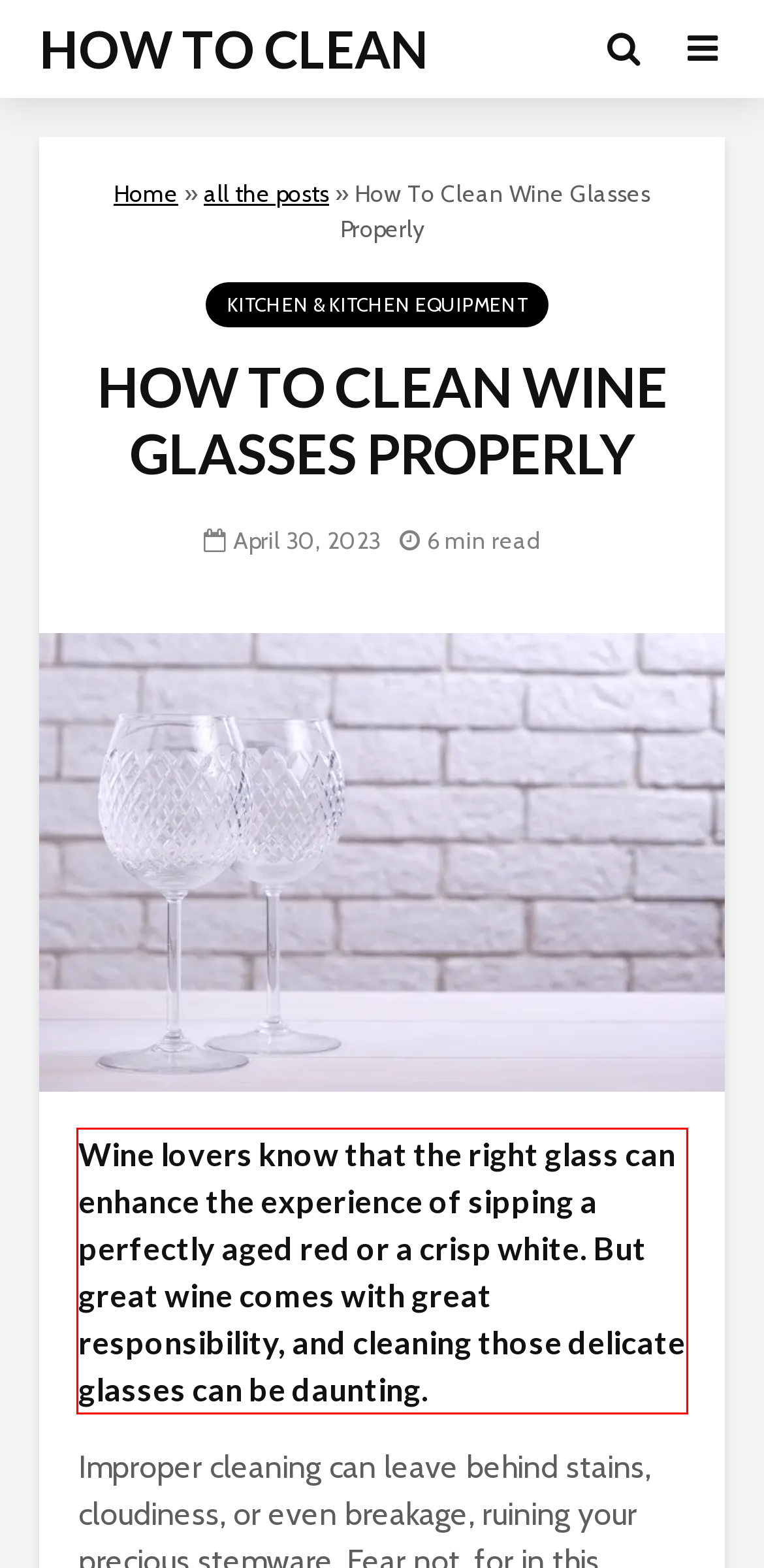From the screenshot of the webpage, locate the red bounding box and extract the text contained within that area.

Wine lovers know that the right glass can enhance the experience of sipping a perfectly aged red or a crisp white. But great wine comes with great responsibility, and cleaning those delicate glasses can be daunting.